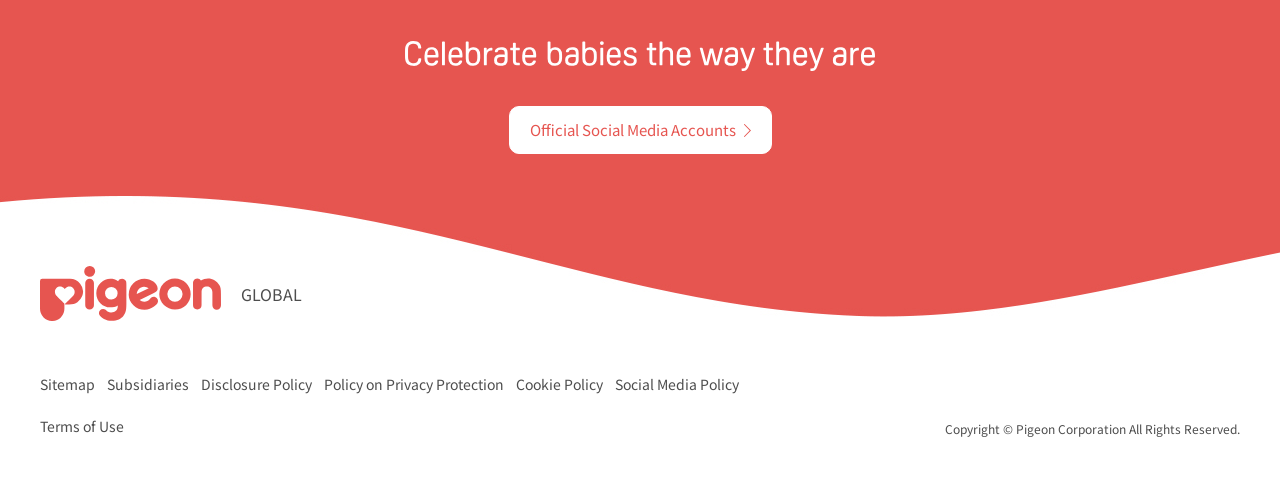What is the name of the company?
Based on the screenshot, answer the question with a single word or phrase.

Pigeon Corporation